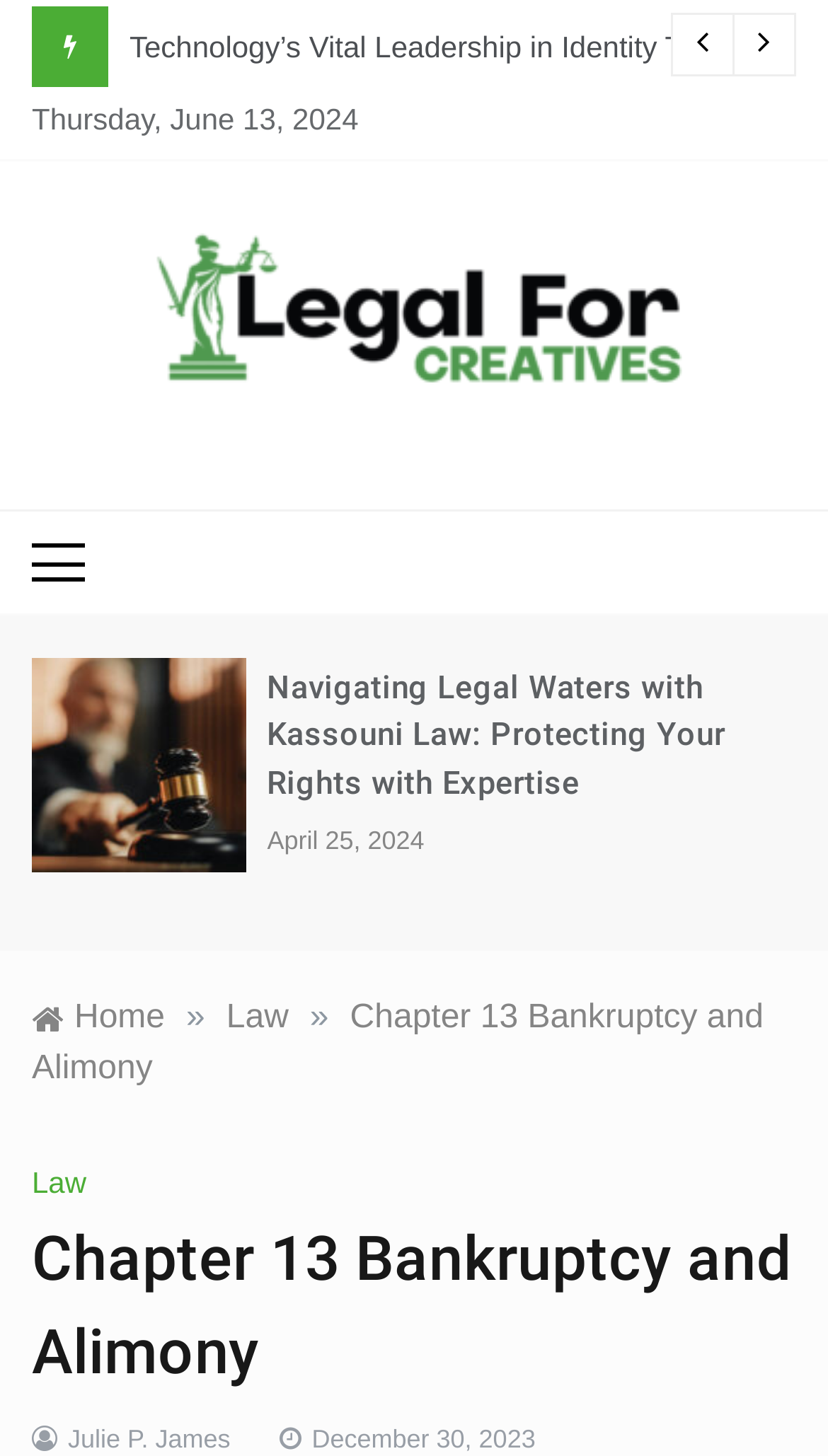Give a concise answer using one word or a phrase to the following question:
How many levels of navigation are in the breadcrumbs?

3